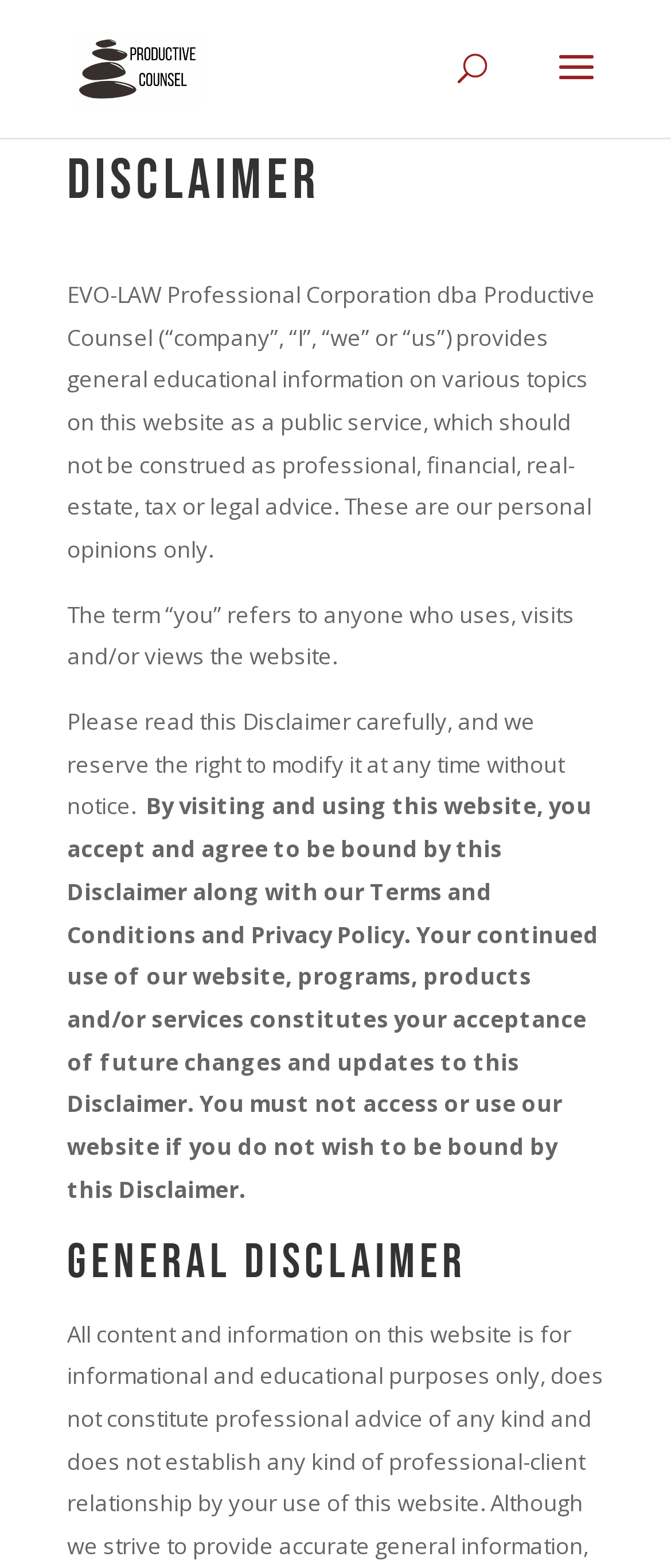Provide a one-word or brief phrase answer to the question:
What should you do if you do not wish to be bound by this Disclaimer?

Do not access or use the website